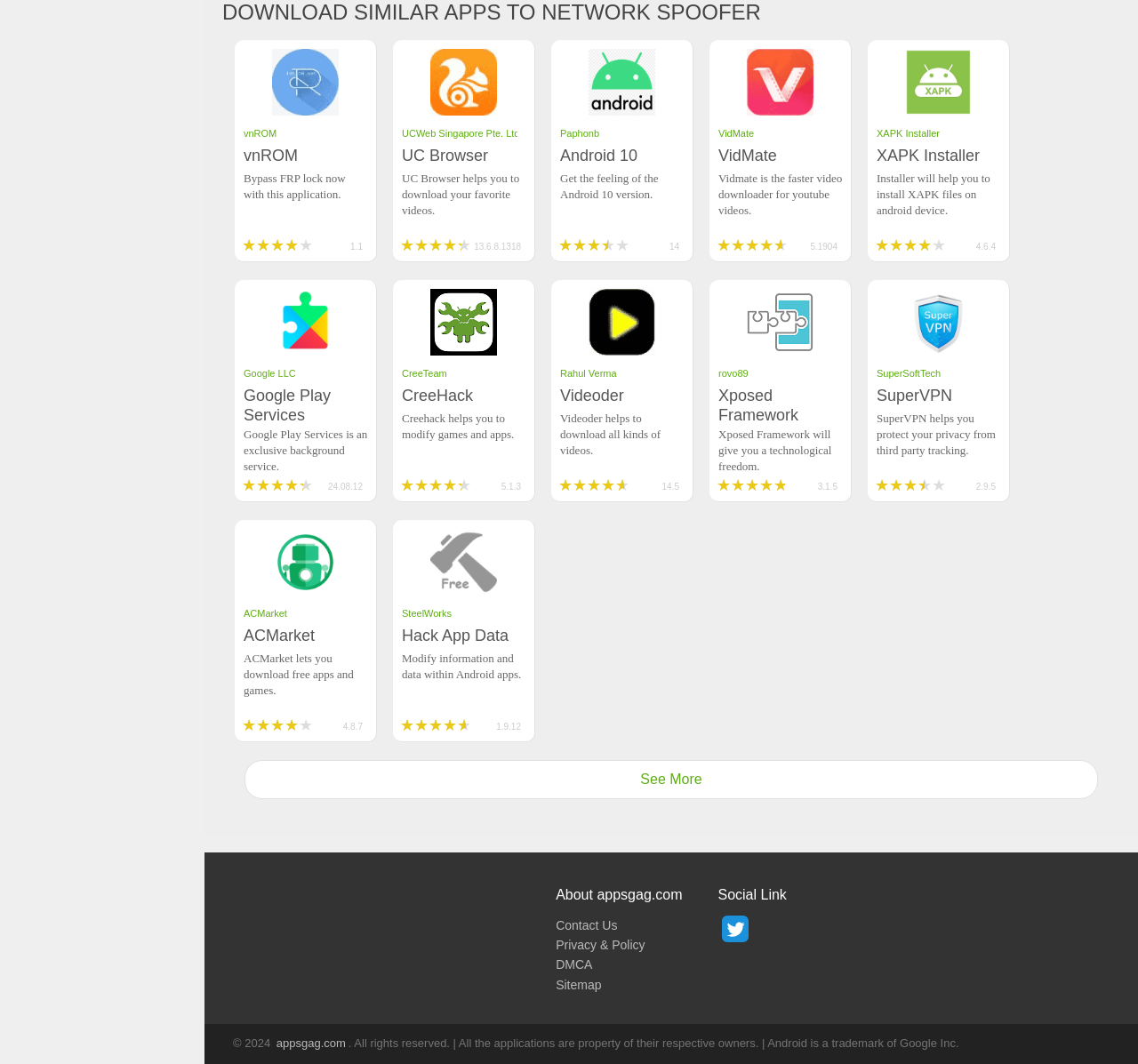Pinpoint the bounding box coordinates of the element you need to click to execute the following instruction: "Download UC Browser". The bounding box should be represented by four float numbers between 0 and 1, in the format [left, top, right, bottom].

[0.345, 0.038, 0.47, 0.247]